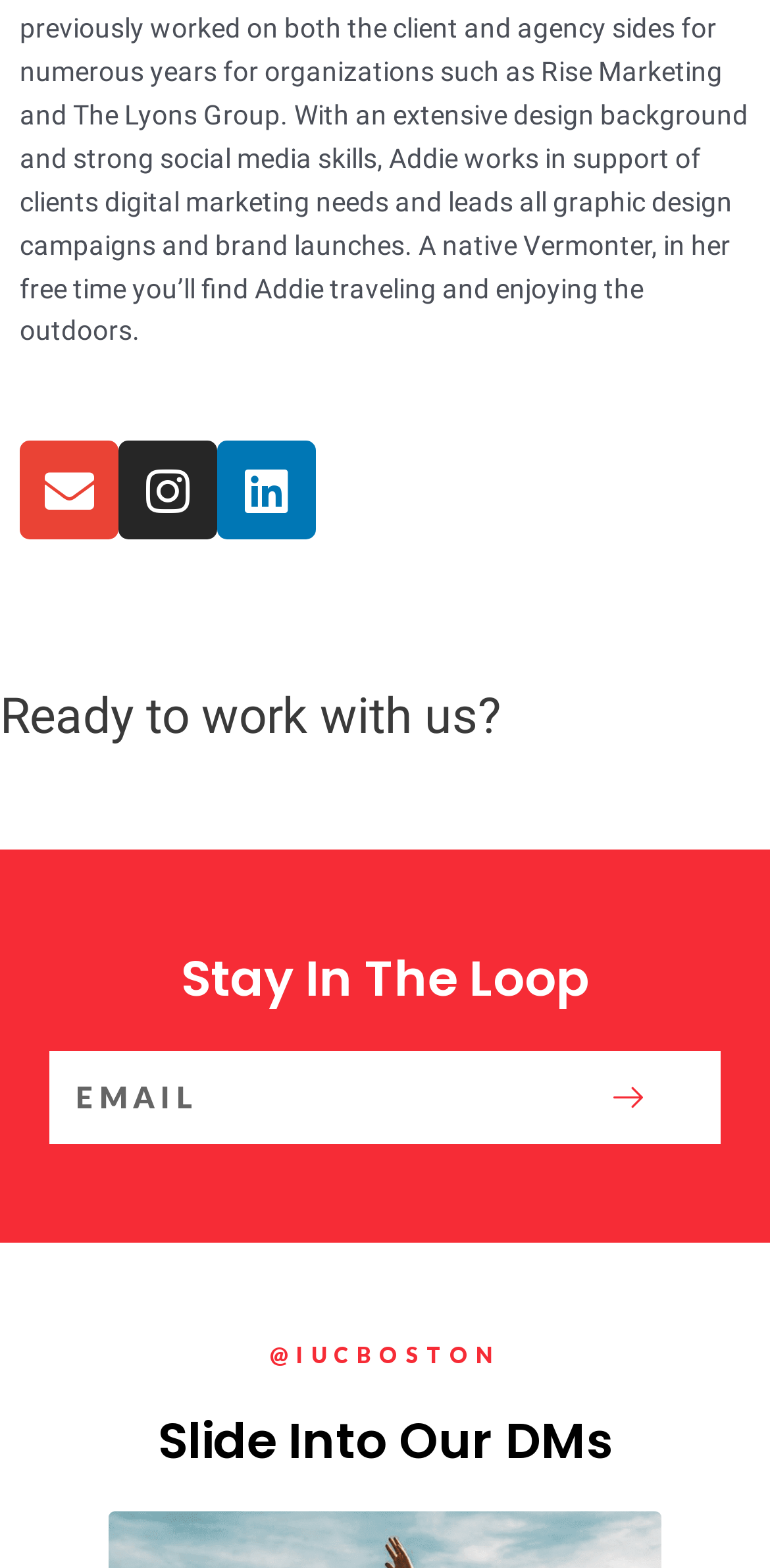Determine the bounding box for the UI element described here: "parent_node: Email name="form_fields[email]" placeholder="Email"".

[0.064, 0.67, 0.718, 0.73]